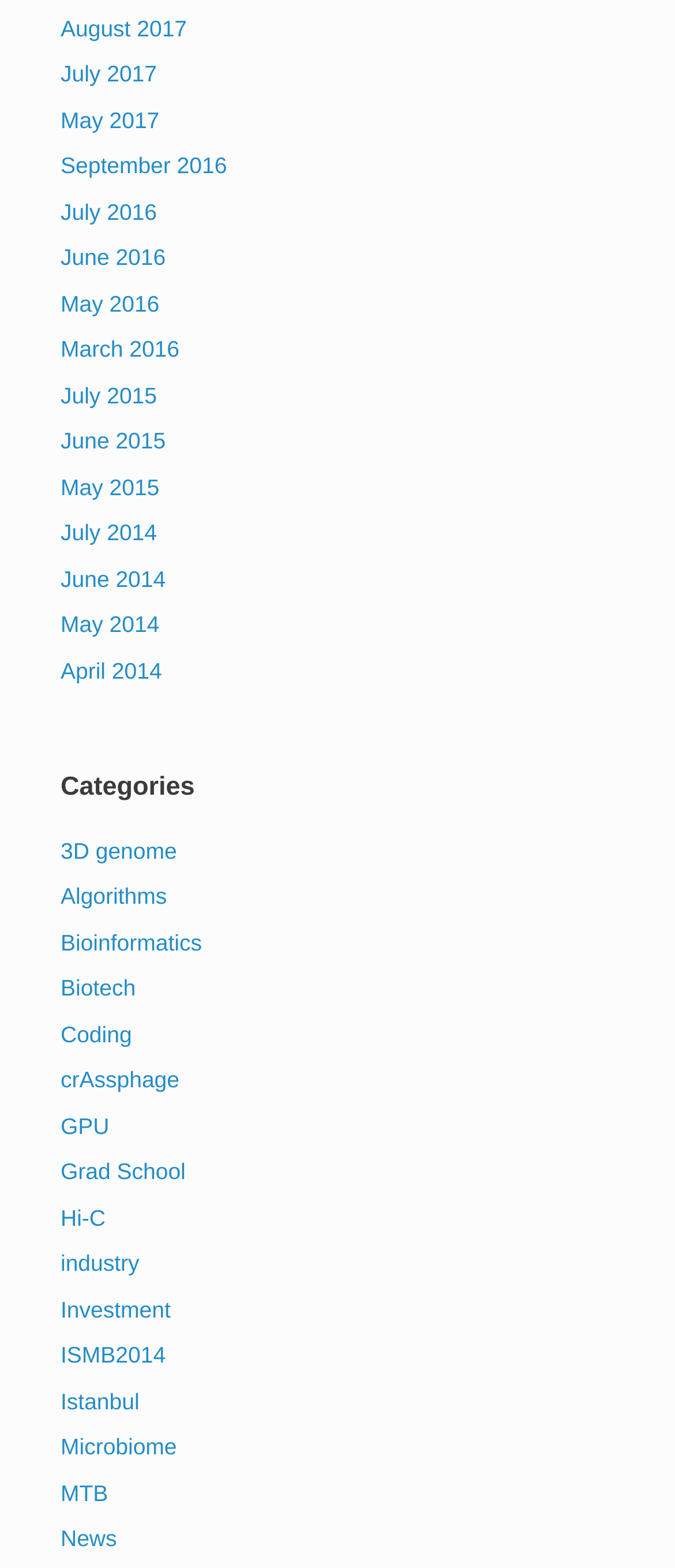Determine the bounding box coordinates of the section to be clicked to follow the instruction: "Check out News". The coordinates should be given as four float numbers between 0 and 1, formatted as [left, top, right, bottom].

[0.09, 0.973, 0.173, 0.99]